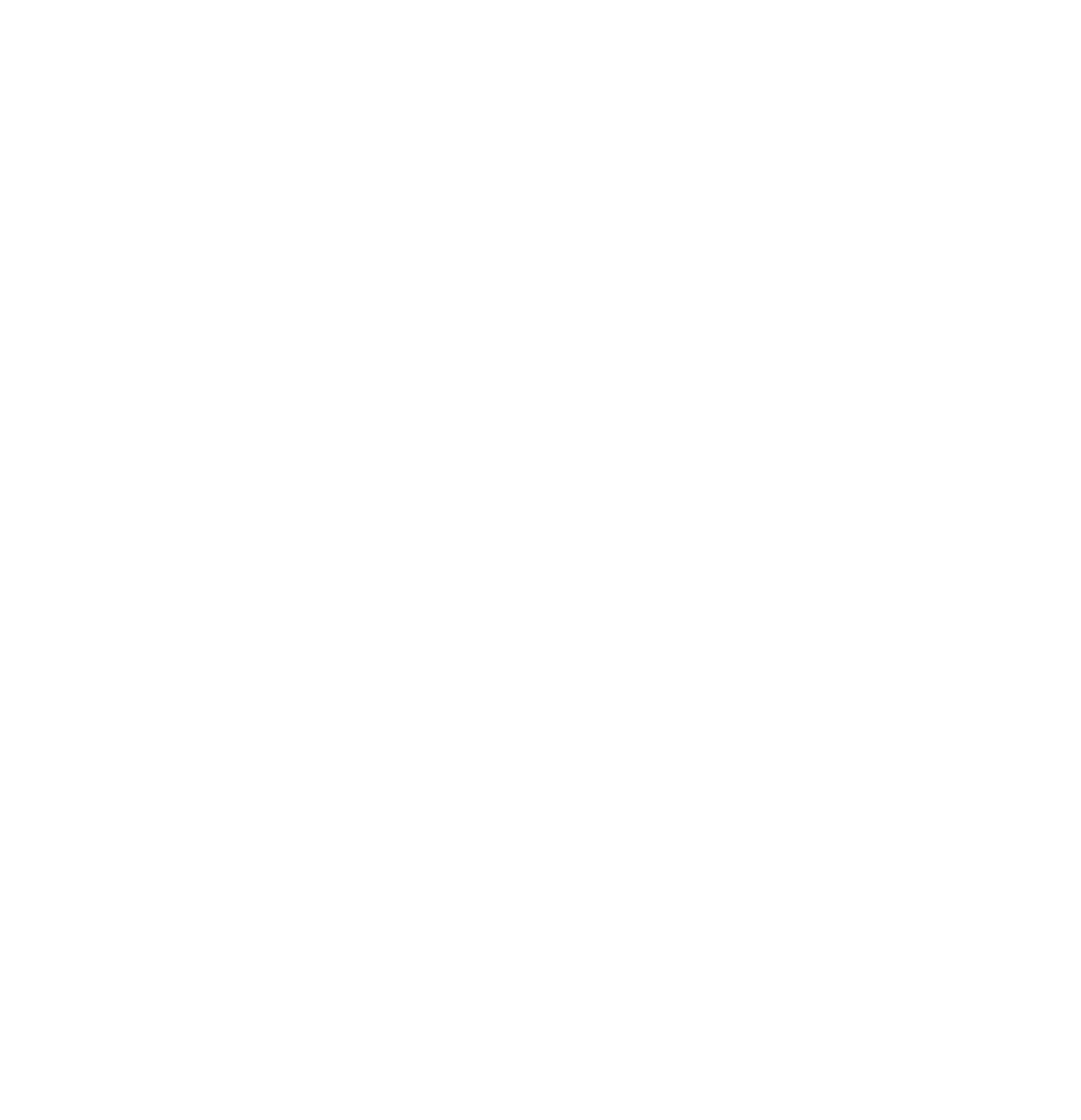Please study the image and answer the question comprehensively:
What is the name of the car hire company?

The name of the car hire company can be inferred from the logo image with the text 'Car Rental Corfu' which is likely to be the company's logo, and the meta description also mentions 'BestCar Corfu Car Hire'.